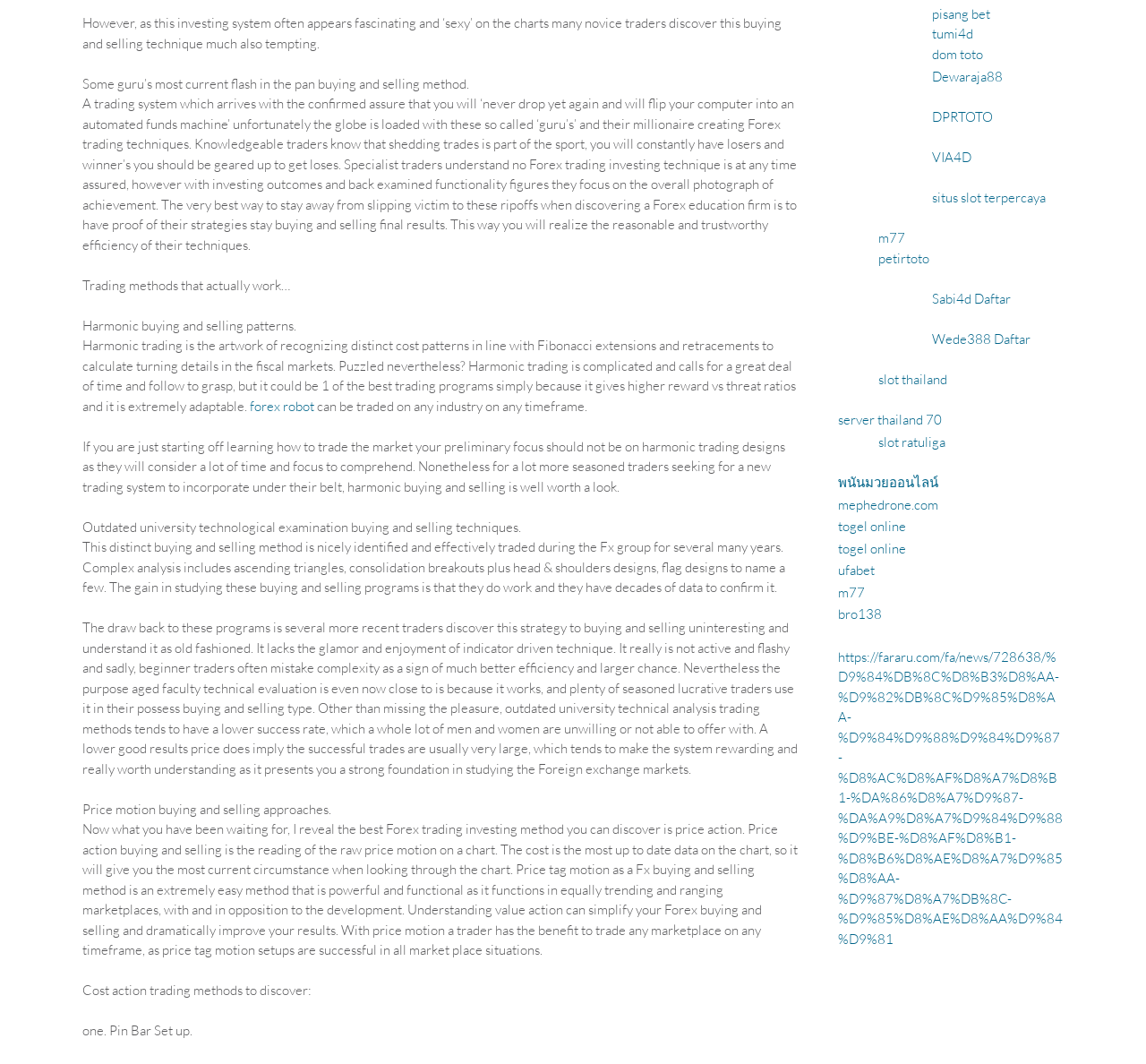Provide the bounding box coordinates of the HTML element this sentence describes: "server thailand 70". The bounding box coordinates consist of four float numbers between 0 and 1, i.e., [left, top, right, bottom].

[0.731, 0.386, 0.822, 0.402]